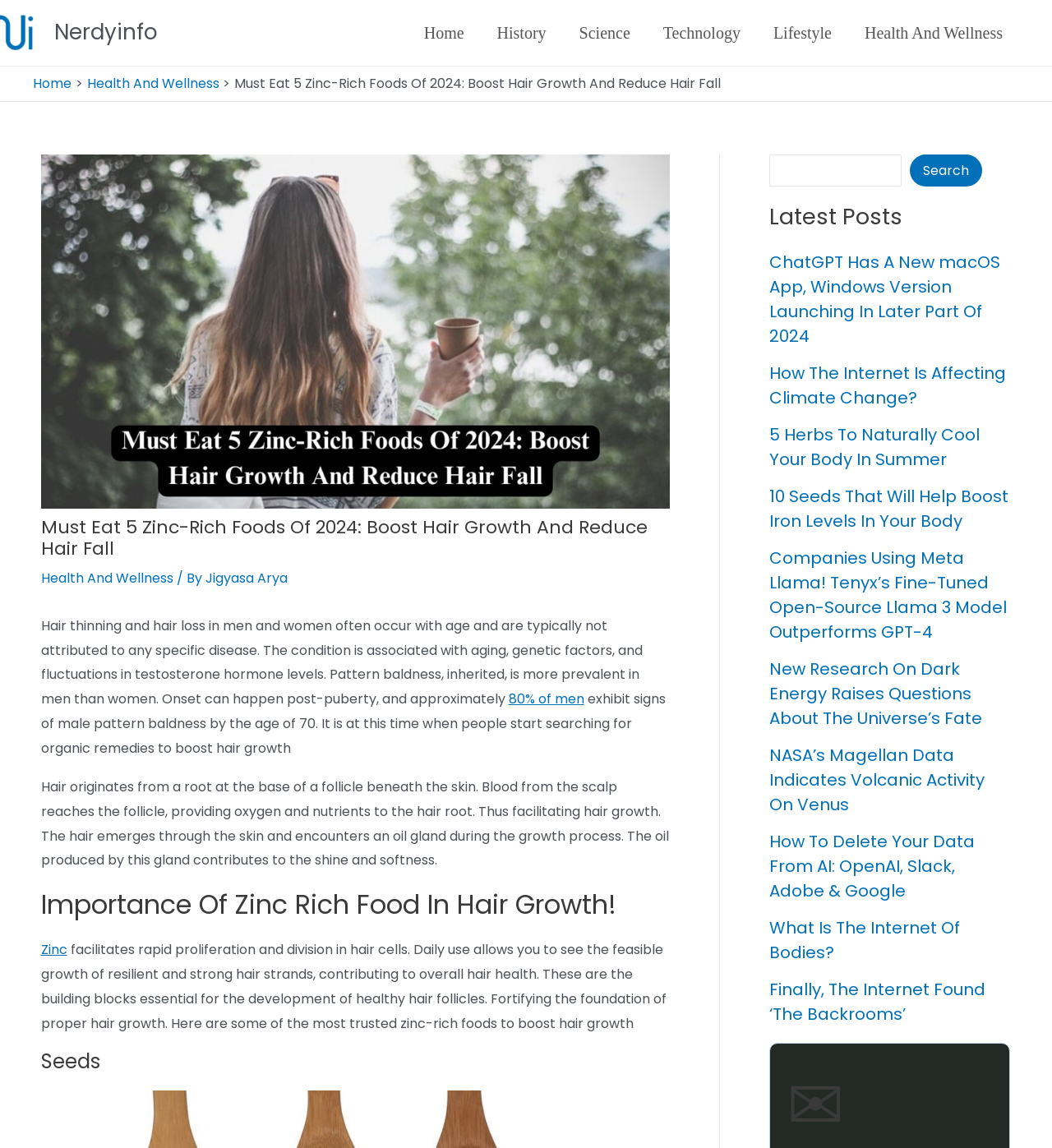Please provide the bounding box coordinates in the format (top-left x, top-left y, bottom-right x, bottom-right y). Remember, all values are floating point numbers between 0 and 1. What is the bounding box coordinate of the region described as: Health And Wellness

[0.039, 0.495, 0.164, 0.512]